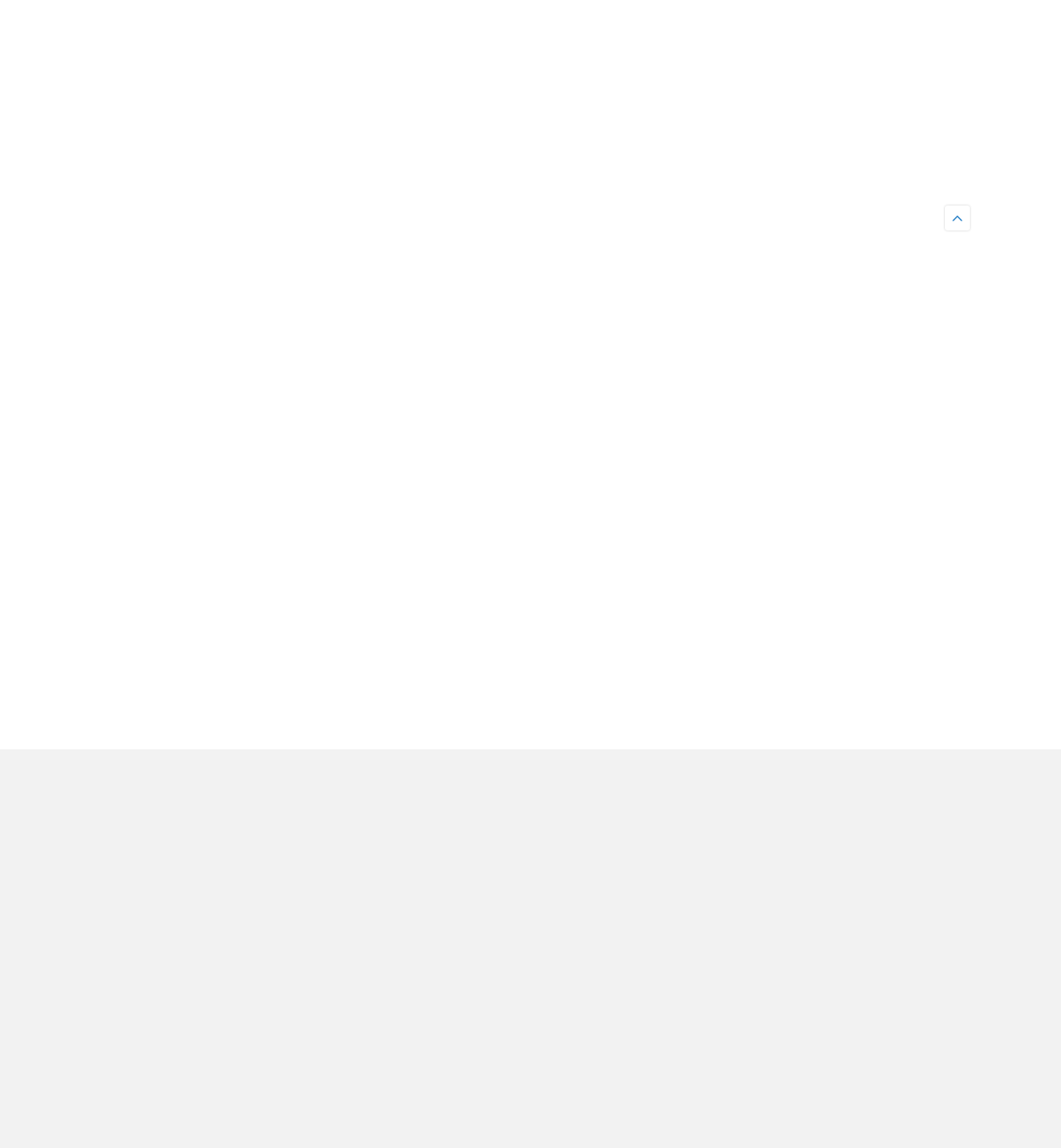What is the purpose of the Risk and Compliance Committee?
Please answer the question with as much detail and depth as you can.

The Risk and Compliance Committee is chaired by the head of the management division responsible for risk management and compliance, and its purpose is to implement risk management and ensure compliance throughout the Group, as stated in the StaticText element with ID 265.